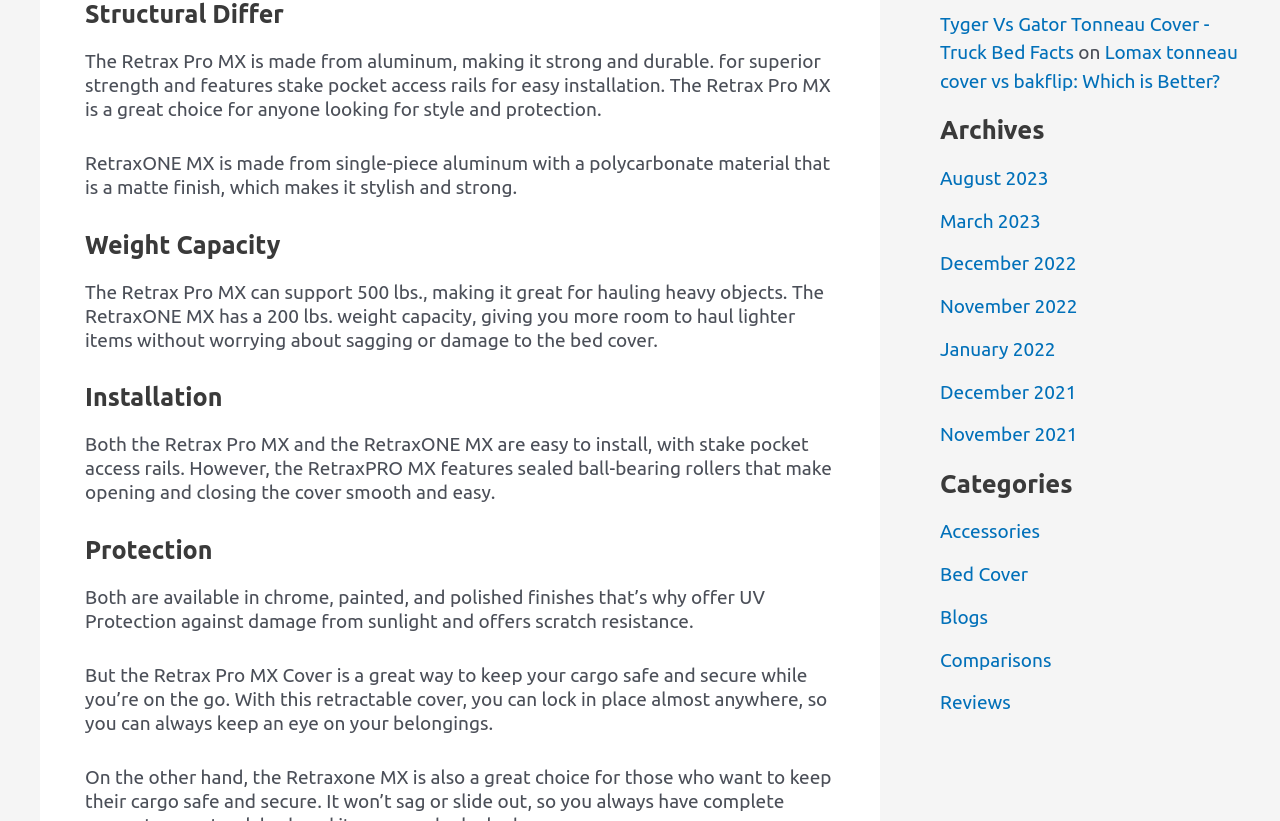Determine the bounding box coordinates of the section I need to click to execute the following instruction: "Read about 'Accessories'". Provide the coordinates as four float numbers between 0 and 1, i.e., [left, top, right, bottom].

[0.734, 0.634, 0.813, 0.661]